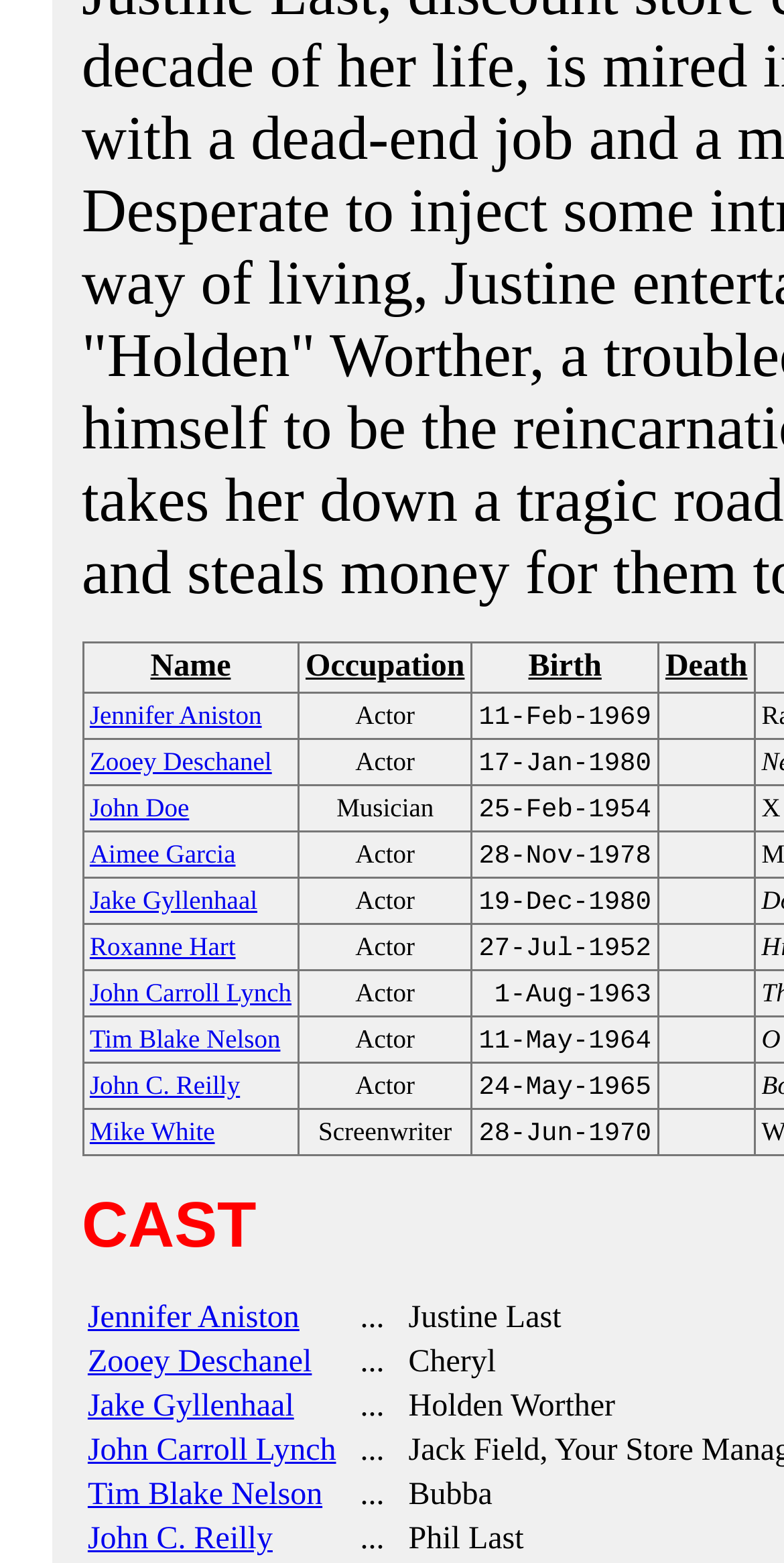Please specify the coordinates of the bounding box for the element that should be clicked to carry out this instruction: "Click on the 'Name' column header". The coordinates must be four float numbers between 0 and 1, formatted as [left, top, right, bottom].

[0.105, 0.411, 0.381, 0.443]